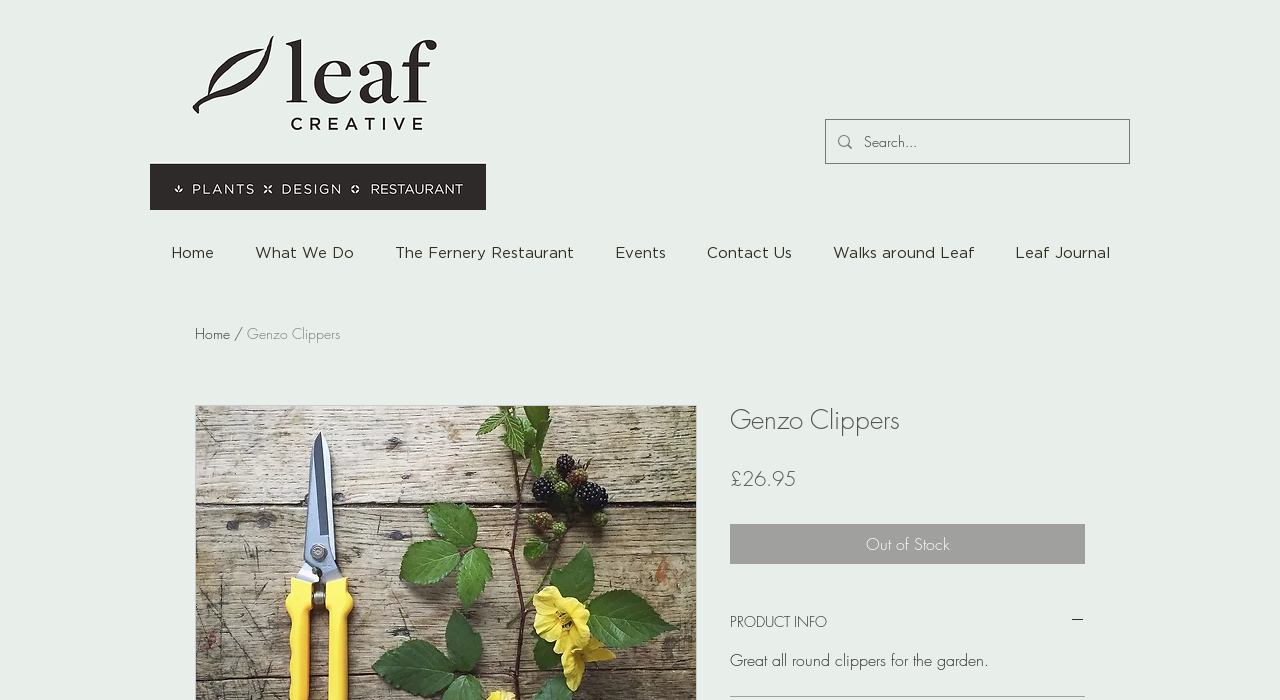Determine the bounding box coordinates of the clickable element to complete this instruction: "Click on What We Do". Provide the coordinates in the format of four float numbers between 0 and 1, [left, top, right, bottom].

[0.183, 0.317, 0.292, 0.377]